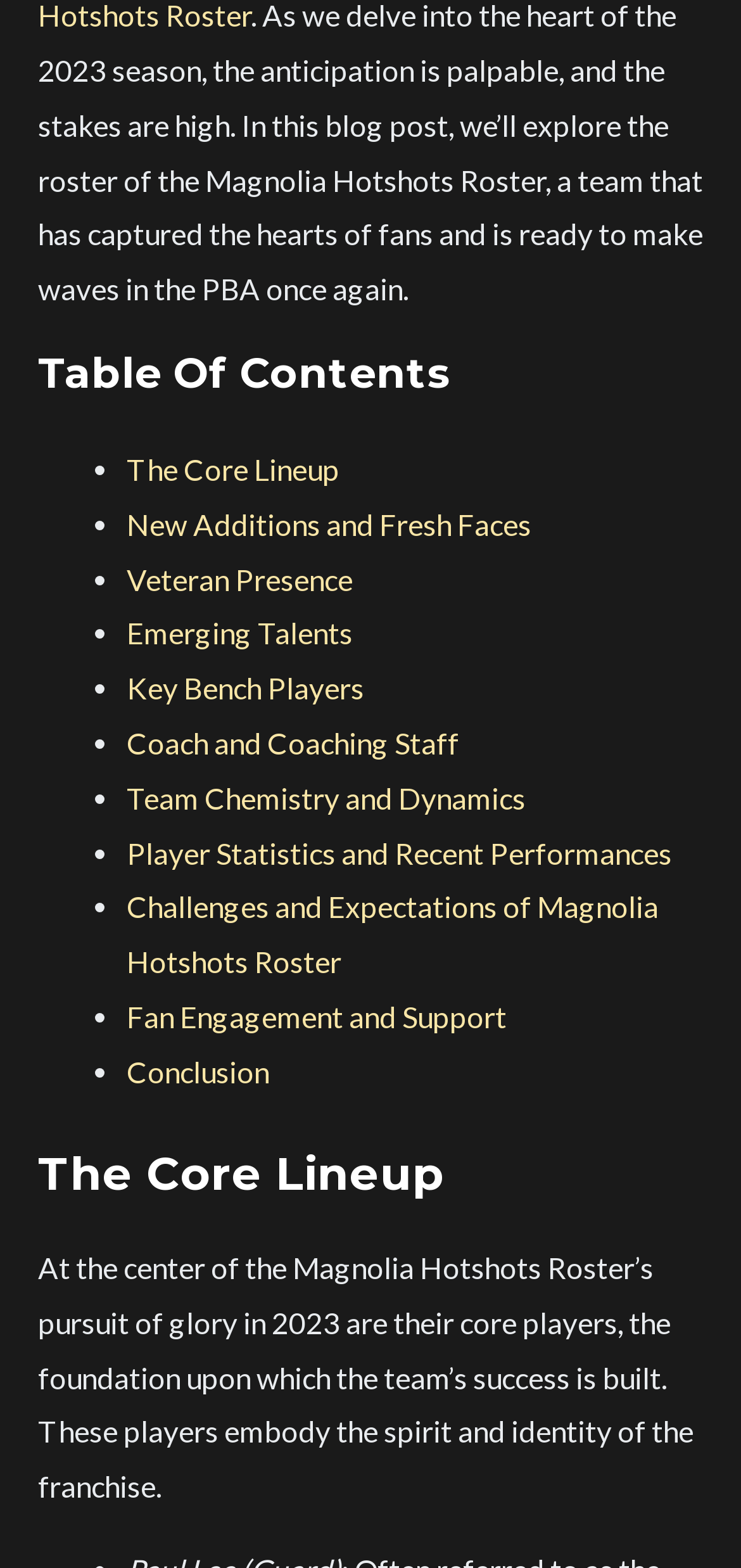Determine the bounding box coordinates of the section to be clicked to follow the instruction: "View 'New Additions and Fresh Faces'". The coordinates should be given as four float numbers between 0 and 1, formatted as [left, top, right, bottom].

[0.171, 0.324, 0.717, 0.345]